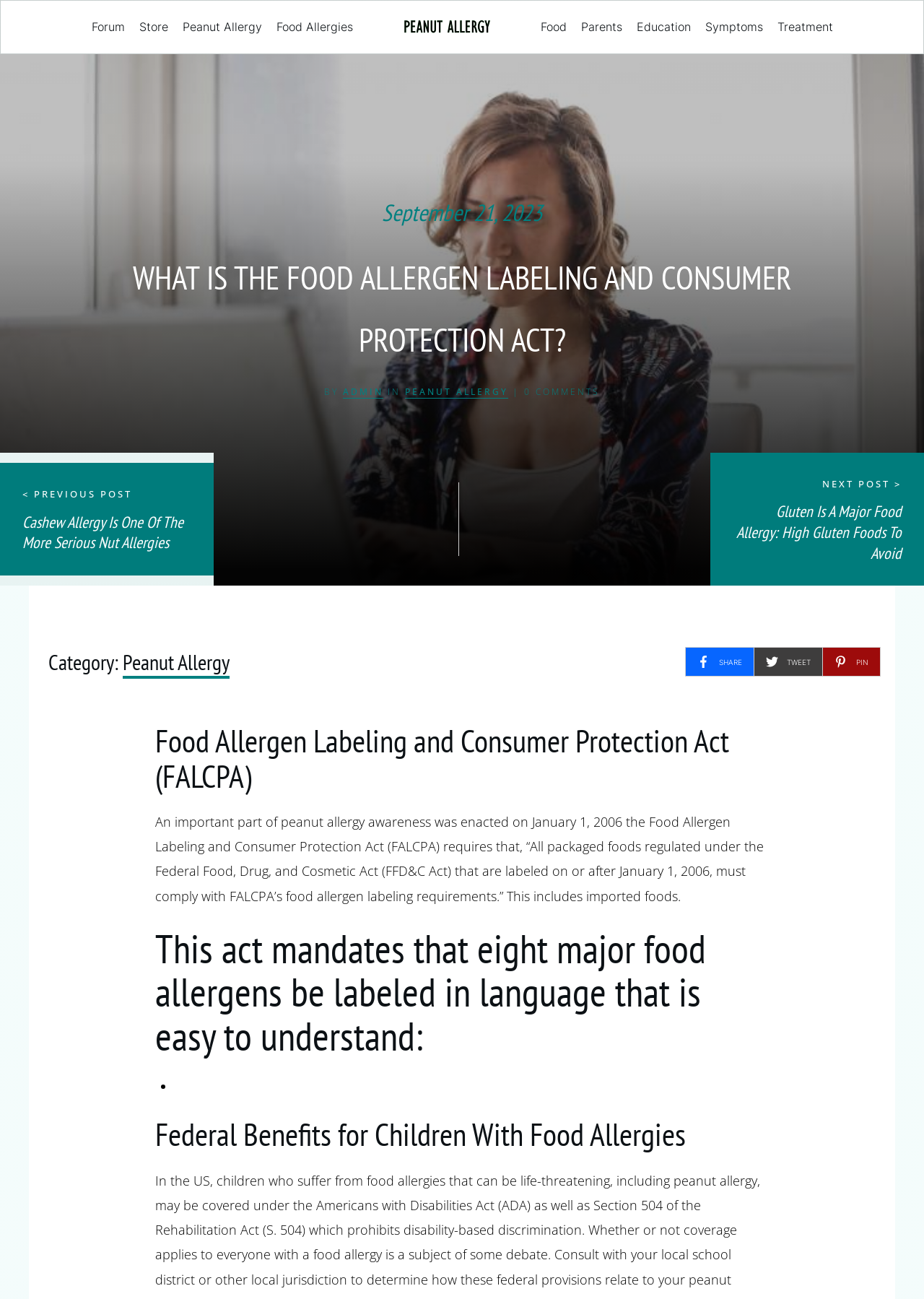Respond to the question with just a single word or phrase: 
How many major food allergens must be labeled according to FALCPA?

eight